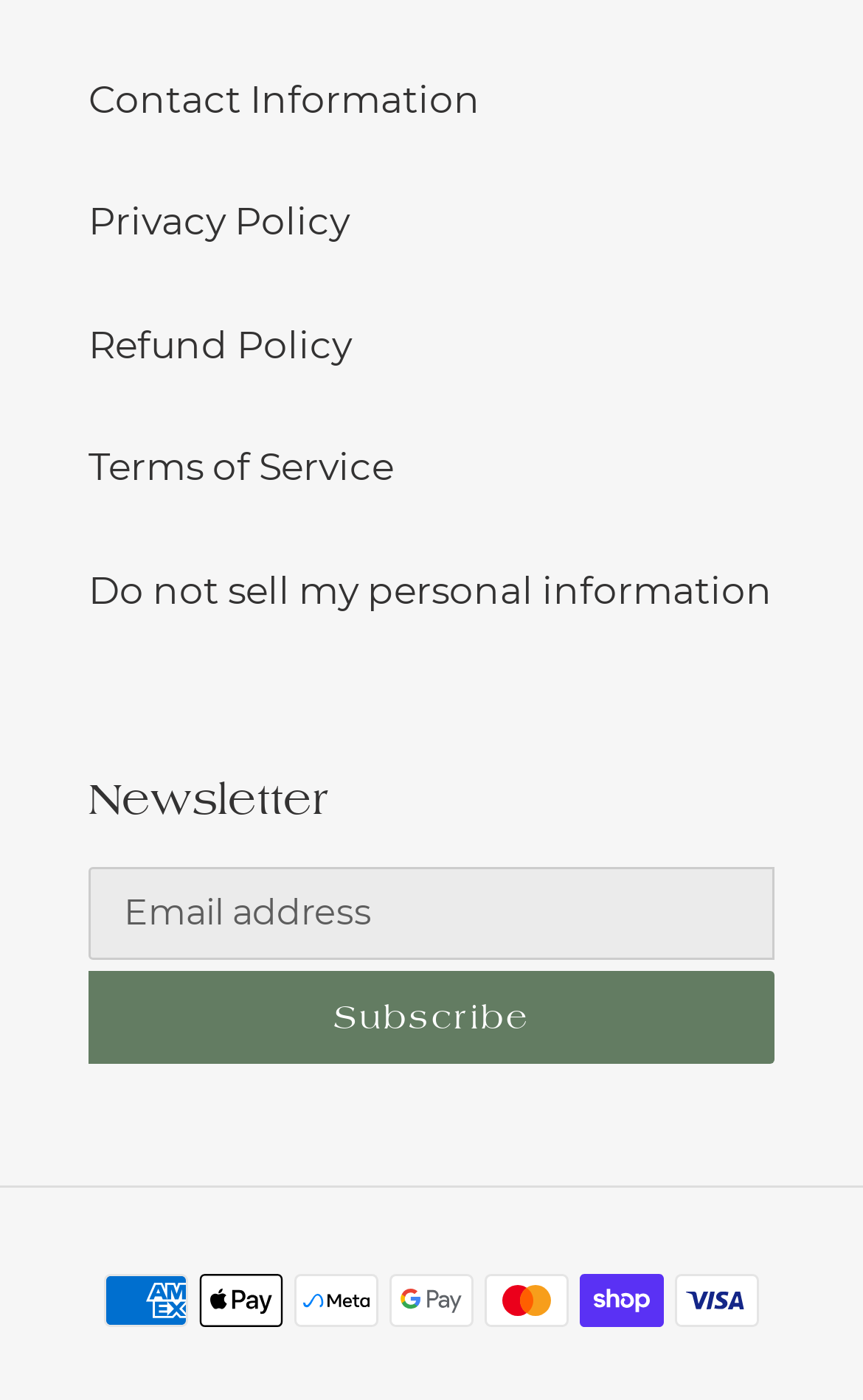Please identify the bounding box coordinates of the element I need to click to follow this instruction: "View payment methods".

[0.497, 0.897, 0.697, 0.969]